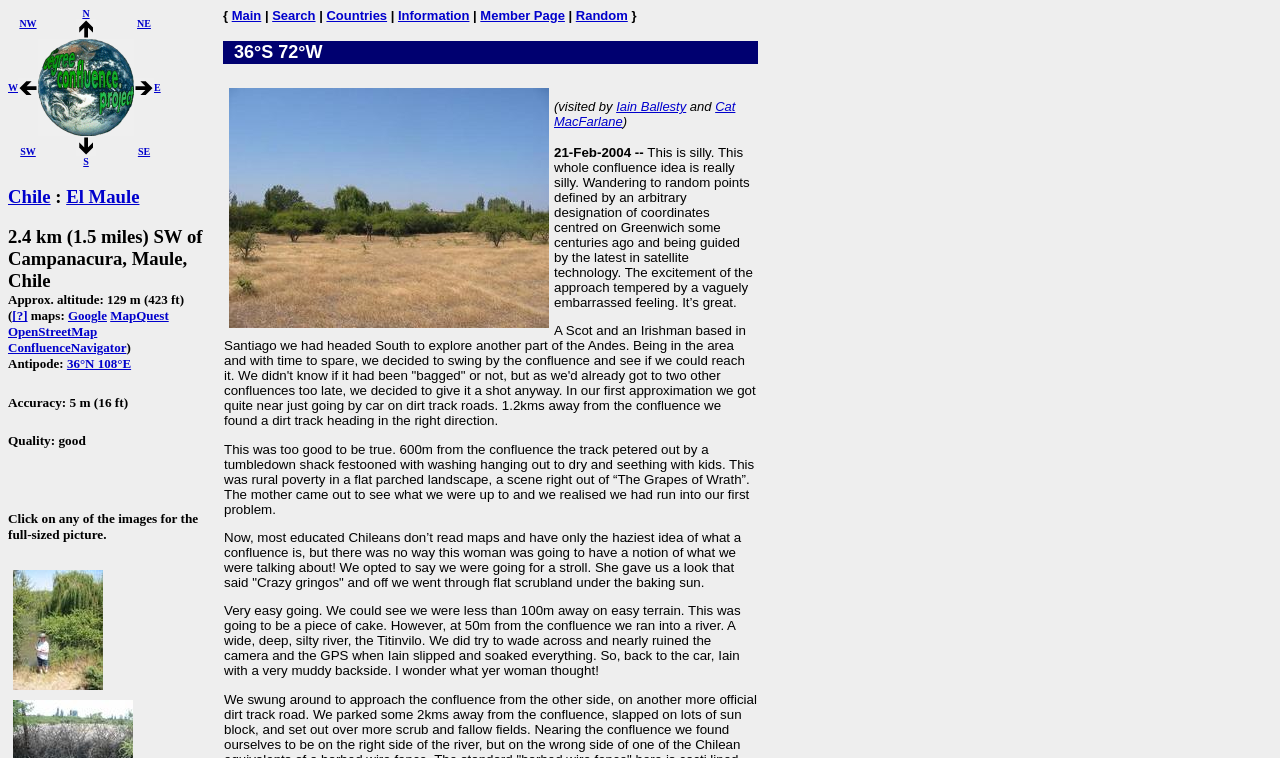Determine the bounding box for the described UI element: "alt="the Degree Confluence Project"".

[0.03, 0.161, 0.105, 0.183]